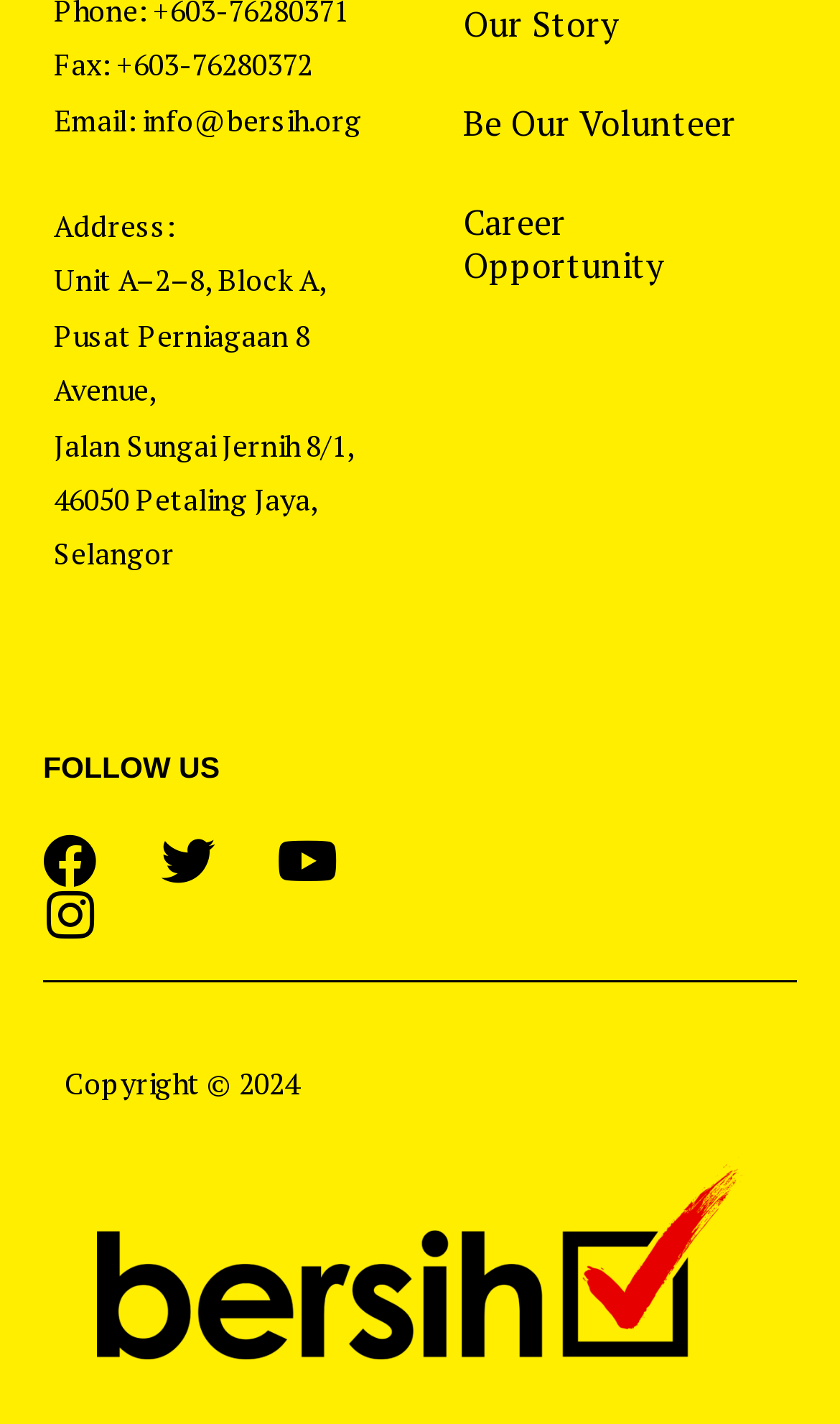What is the fax number of the organization?
Answer the question with a single word or phrase by looking at the picture.

+603-76280372